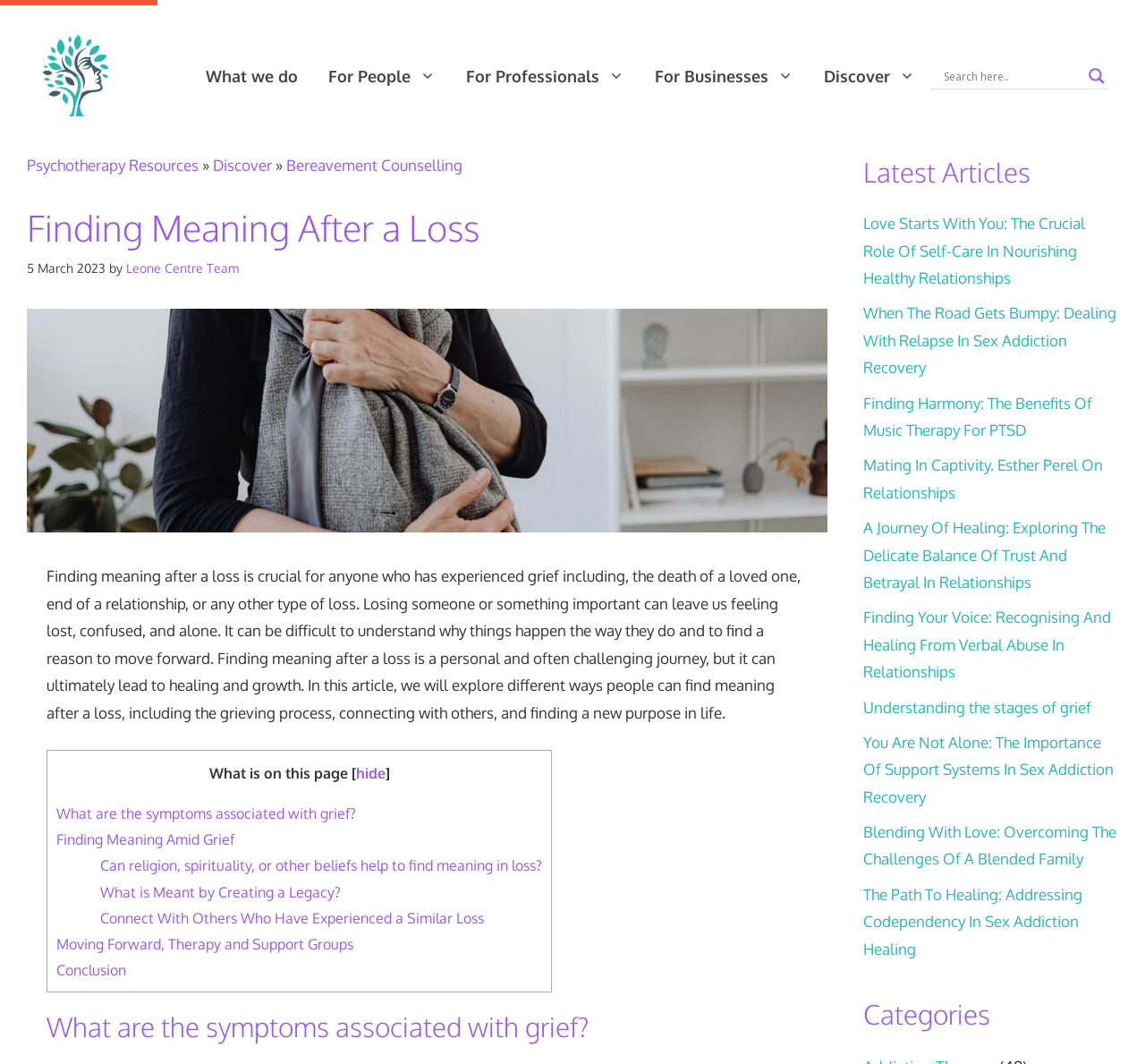Please mark the bounding box coordinates of the area that should be clicked to carry out the instruction: "Explore the latest article on Love Starts With You".

[0.754, 0.201, 0.948, 0.27]